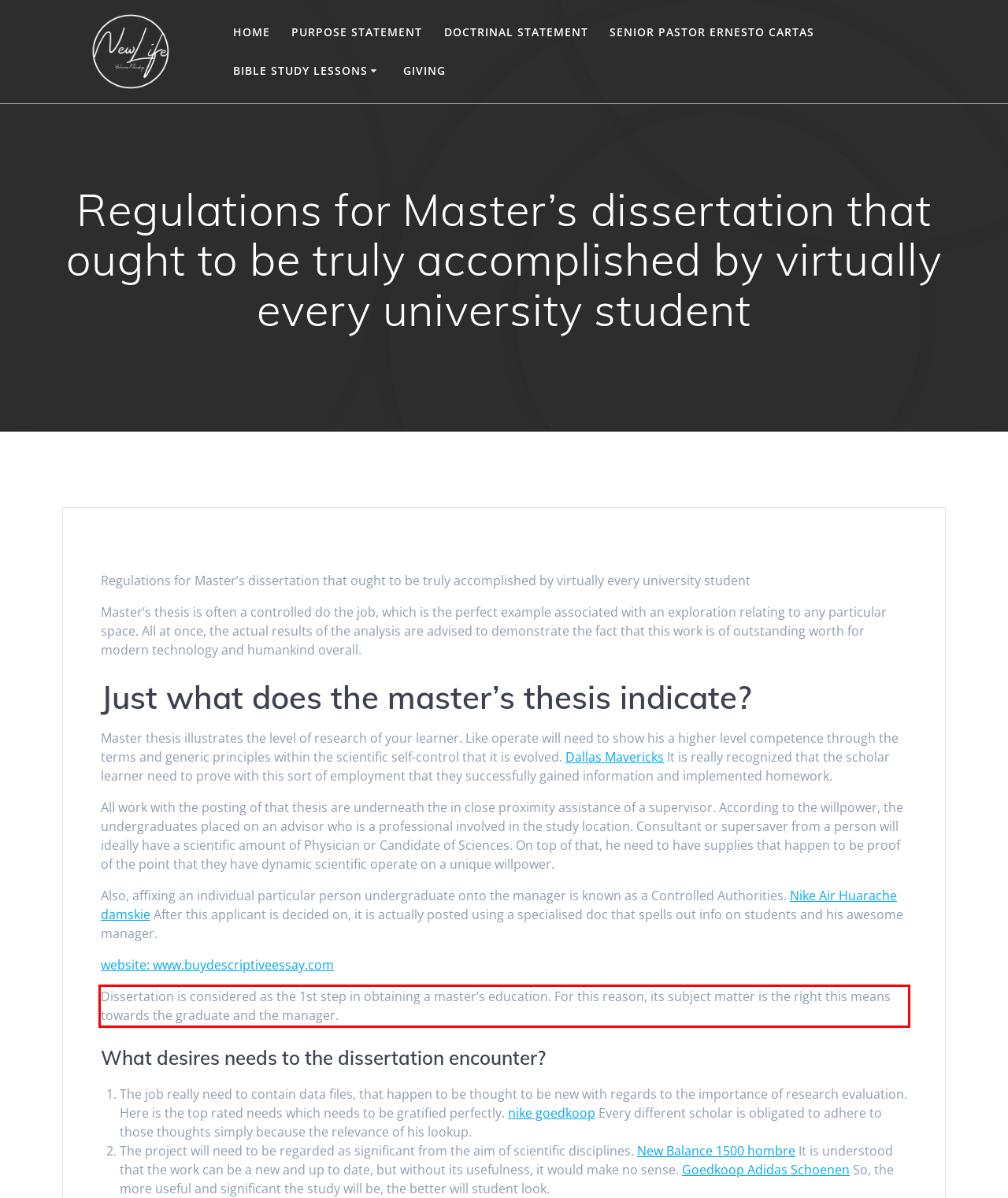Using the provided webpage screenshot, identify and read the text within the red rectangle bounding box.

Dissertation is considered as the 1st step in obtaining a master’s education. For this reason, its subject matter is the right this means towards the graduate and the manager.